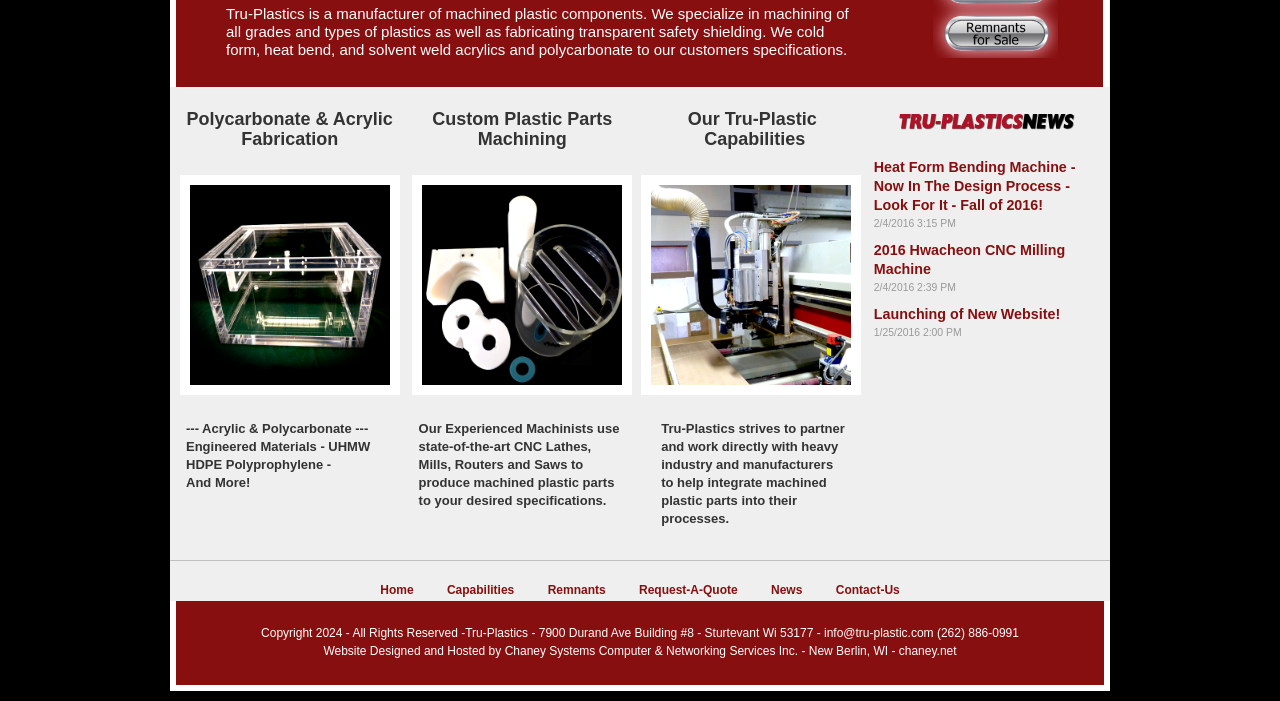Given the description "2016 Hwacheon CNC Milling Machine", provide the bounding box coordinates of the corresponding UI element.

[0.683, 0.345, 0.832, 0.395]